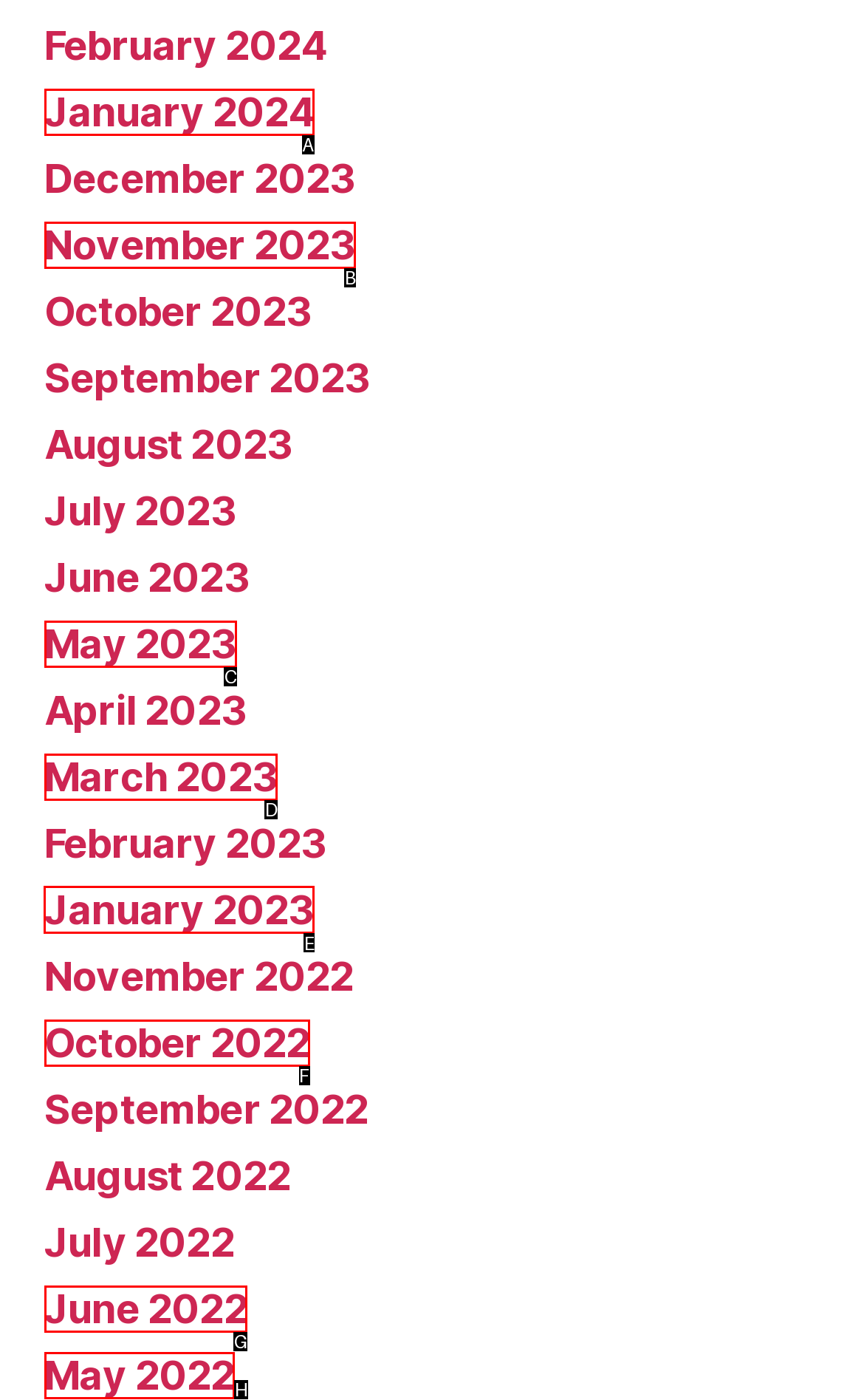Tell me which option I should click to complete the following task: go to January 2023 Answer with the option's letter from the given choices directly.

E